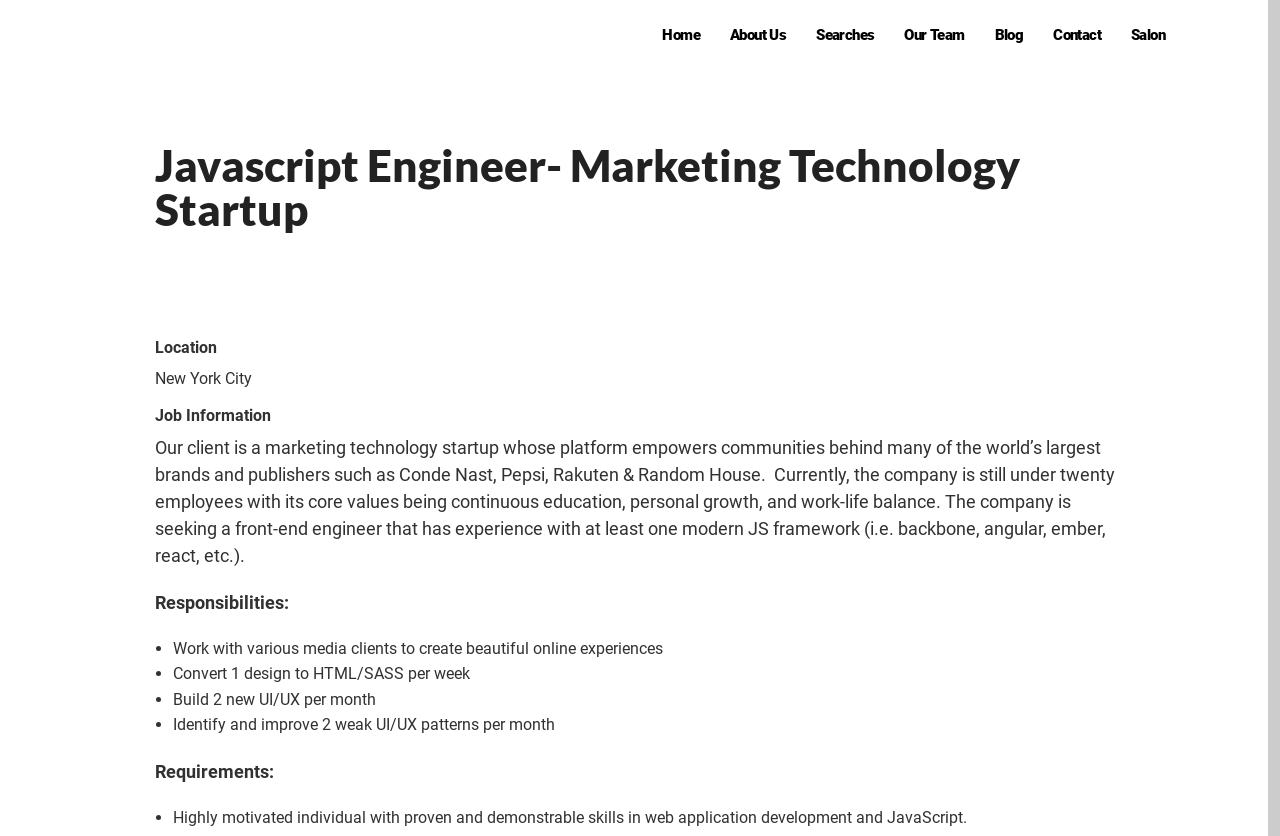Find the bounding box coordinates for the UI element that matches this description: "Home".

[0.506, 0.014, 0.559, 0.07]